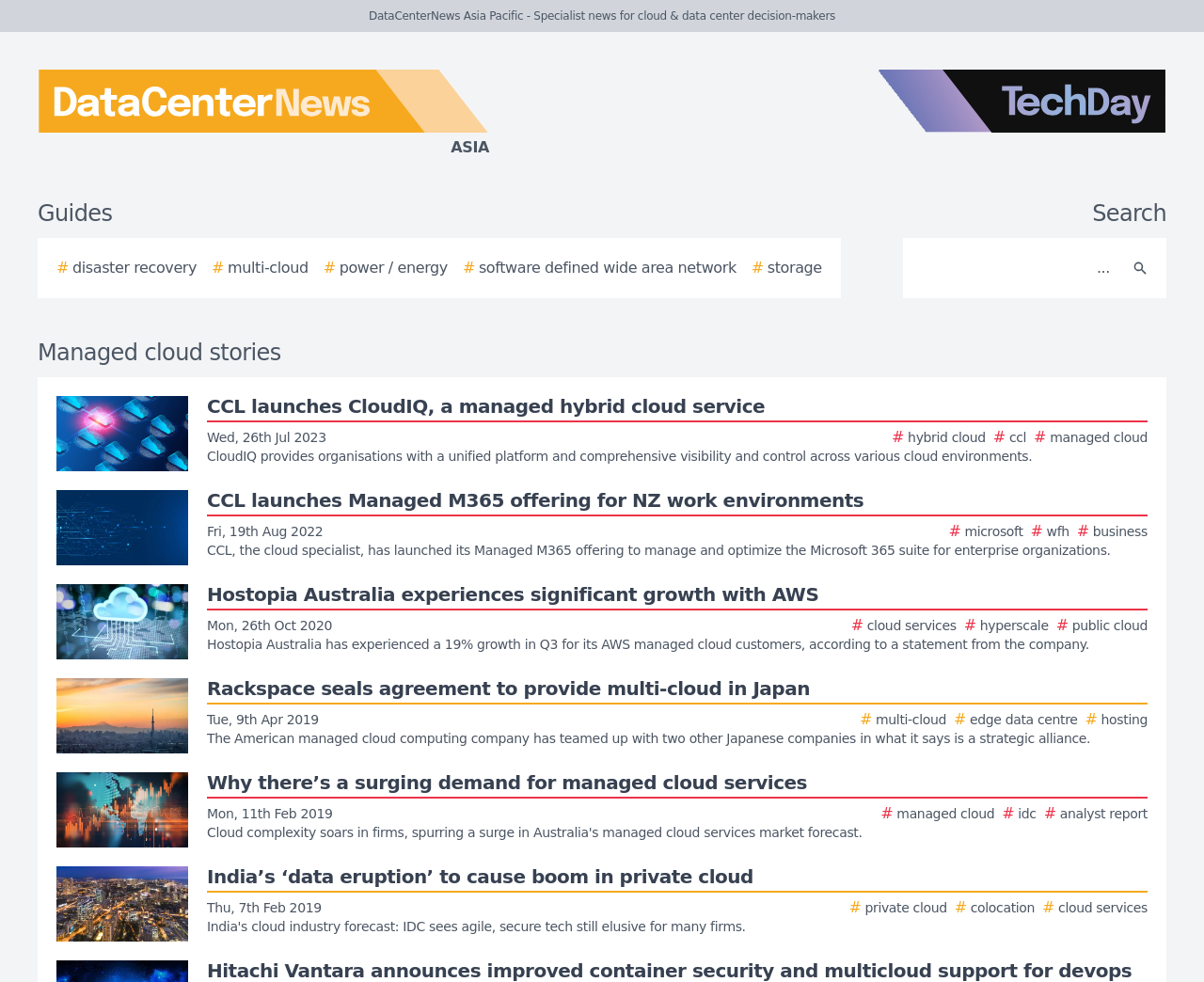Please provide the bounding box coordinates for the element that needs to be clicked to perform the following instruction: "Explore multi-cloud stories". The coordinates should be given as four float numbers between 0 and 1, i.e., [left, top, right, bottom].

[0.176, 0.261, 0.256, 0.284]